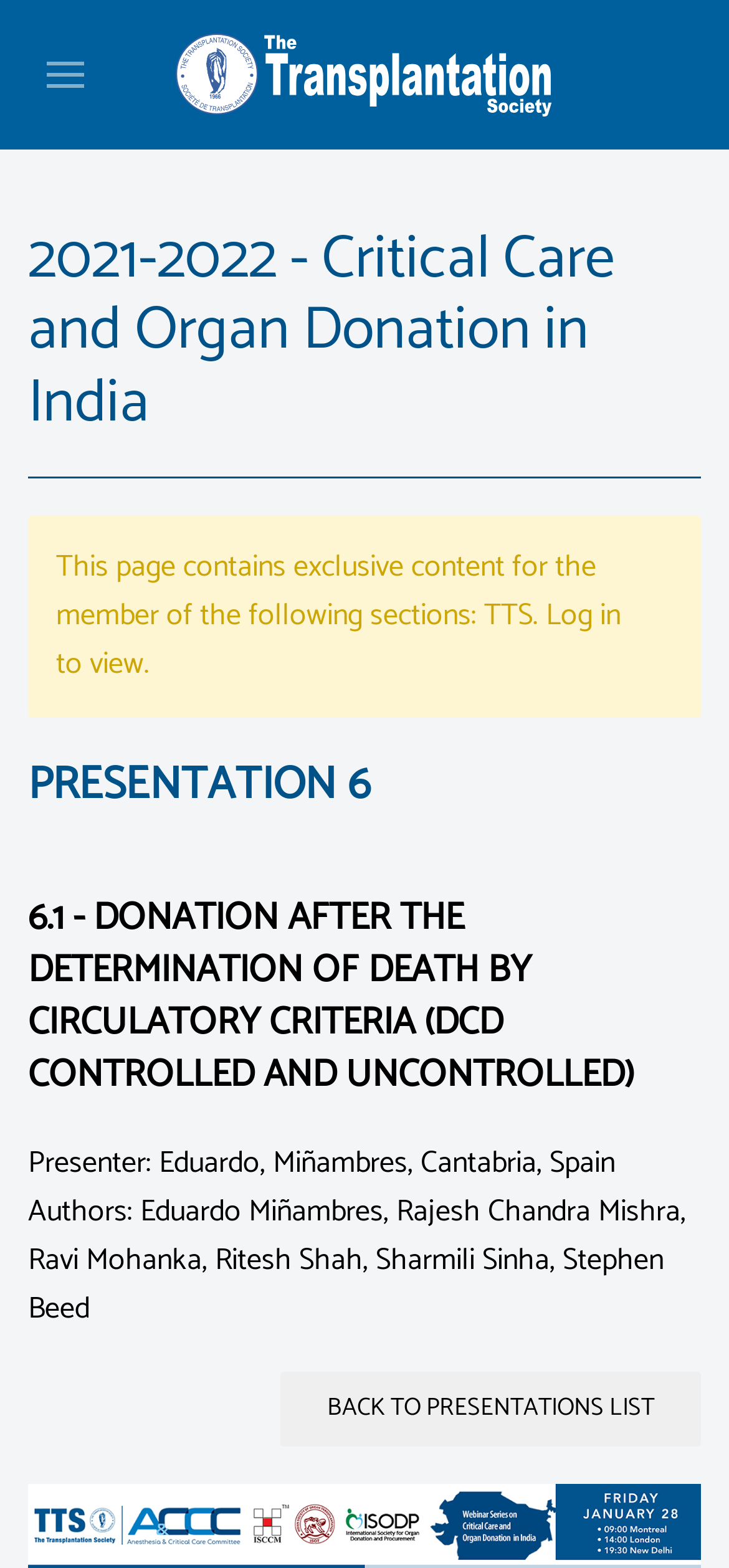Answer briefly with one word or phrase:
What is the purpose of the button at the bottom of the page?

Back to presentations list